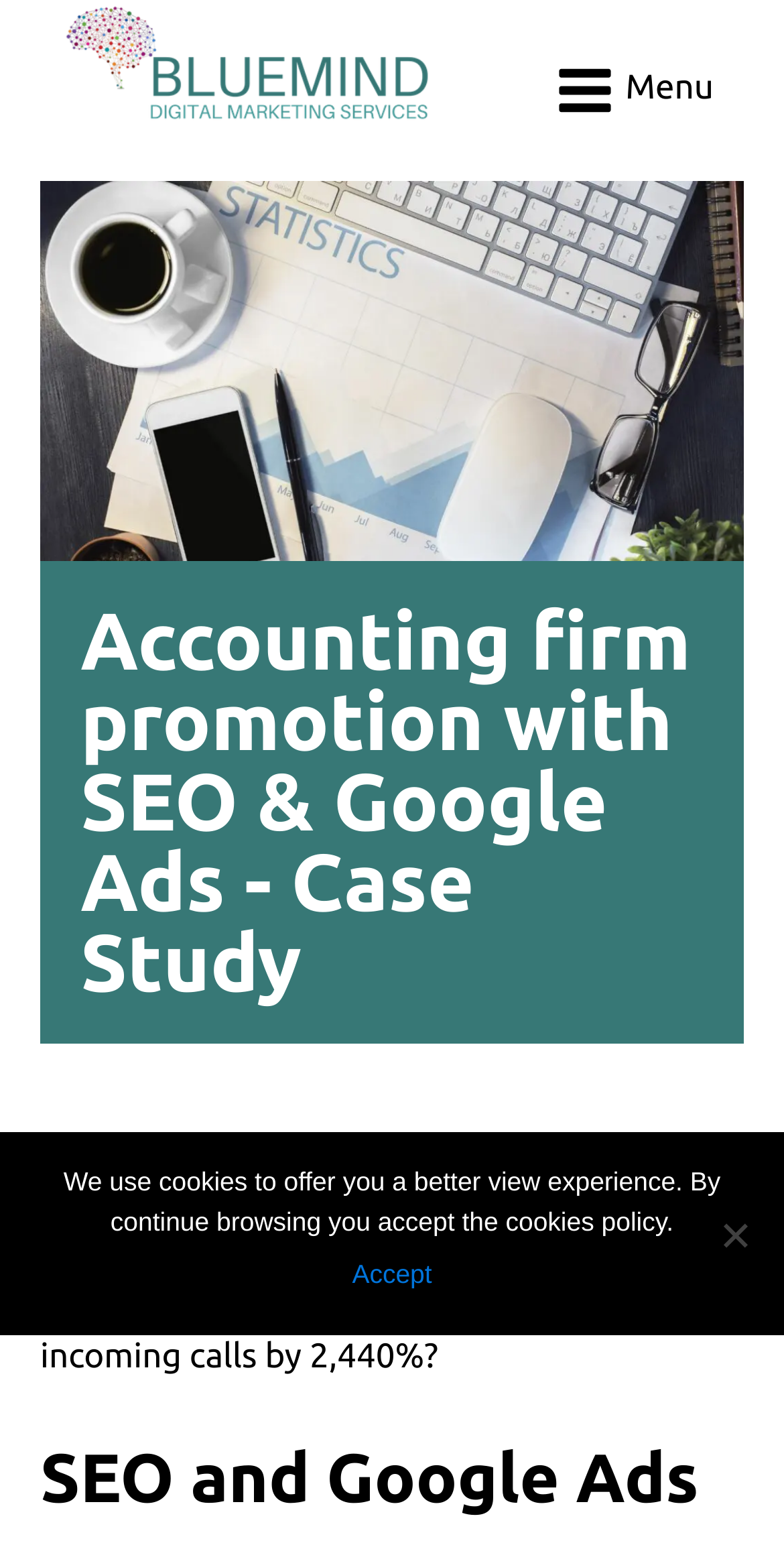What is the color of the bars in the SVG element?
Answer the question with a single word or phrase, referring to the image.

Unknown